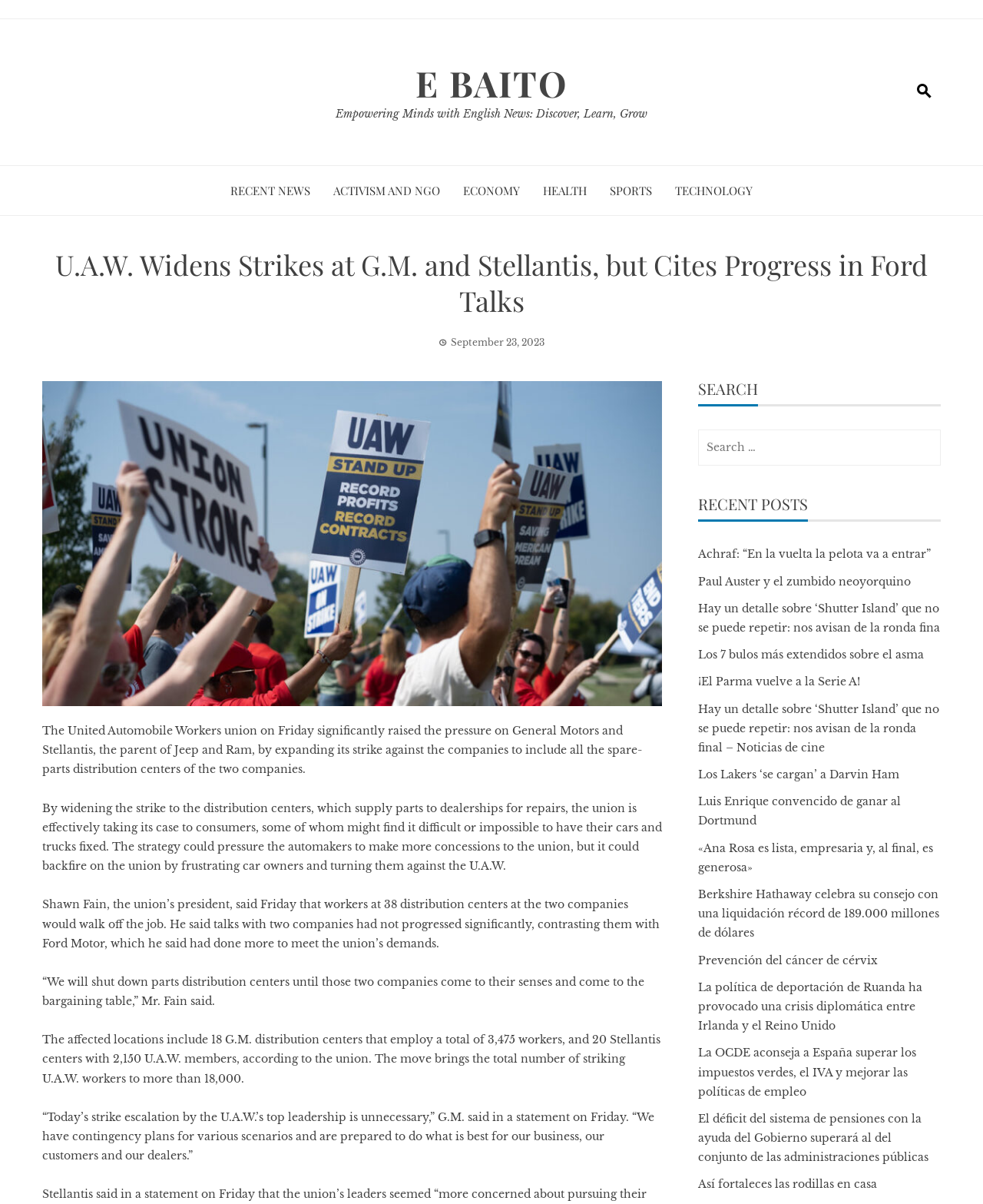Predict the bounding box of the UI element based on the description: "Health". The coordinates should be four float numbers between 0 and 1, formatted as [left, top, right, bottom].

[0.552, 0.148, 0.597, 0.168]